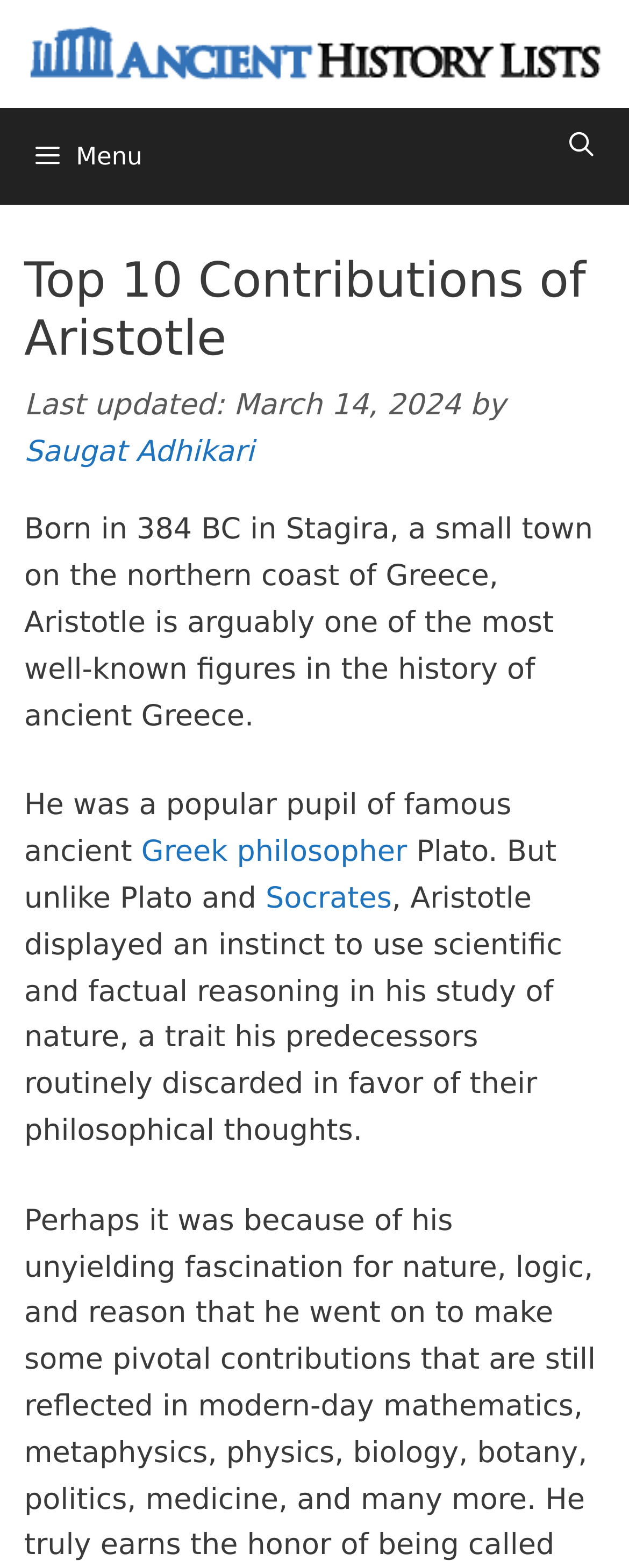Answer the question below using just one word or a short phrase: 
What is the date mentioned in the text?

March 14, 2024